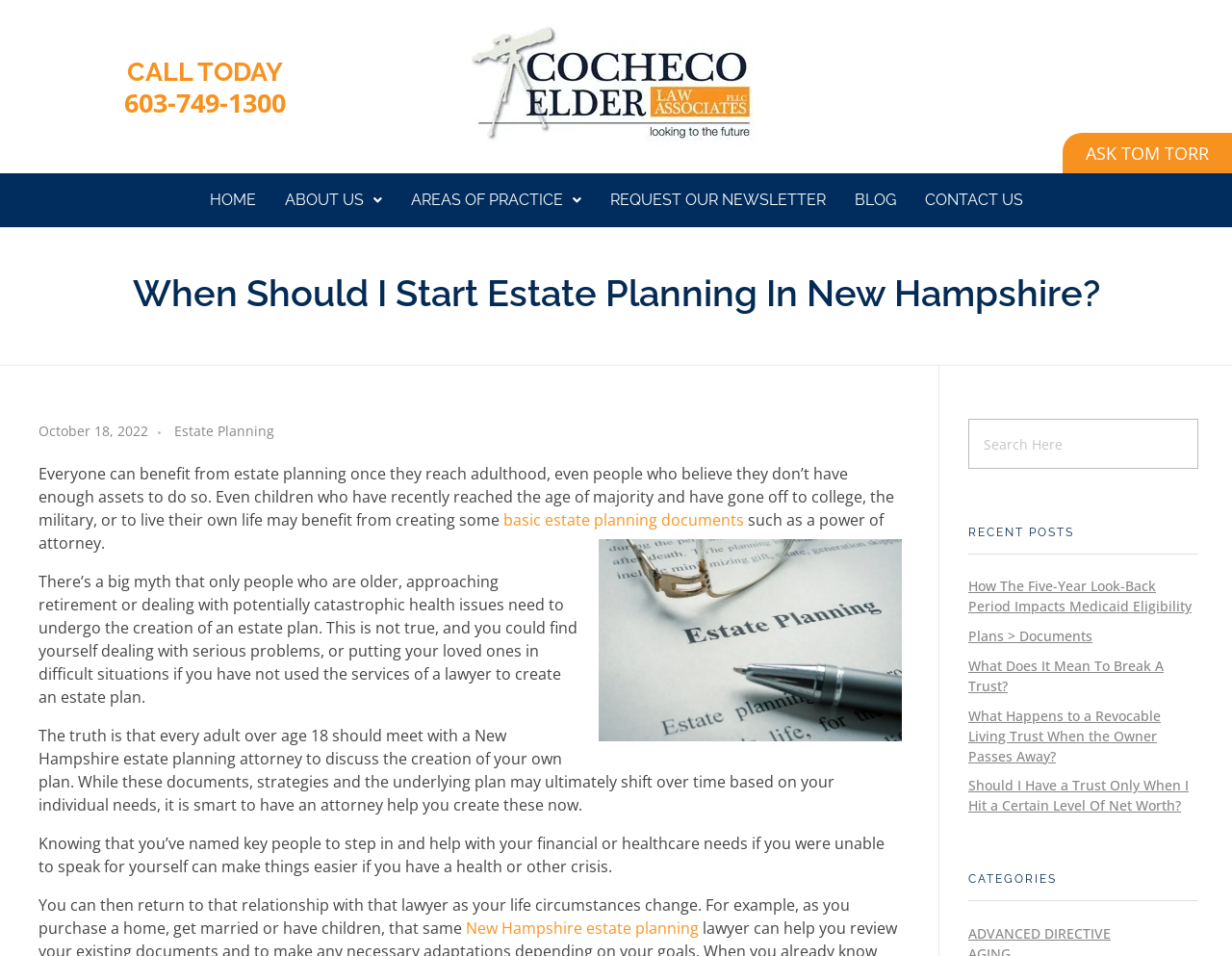Your task is to extract the text of the main heading from the webpage.

When Should I Start Estate Planning In New Hampshire?